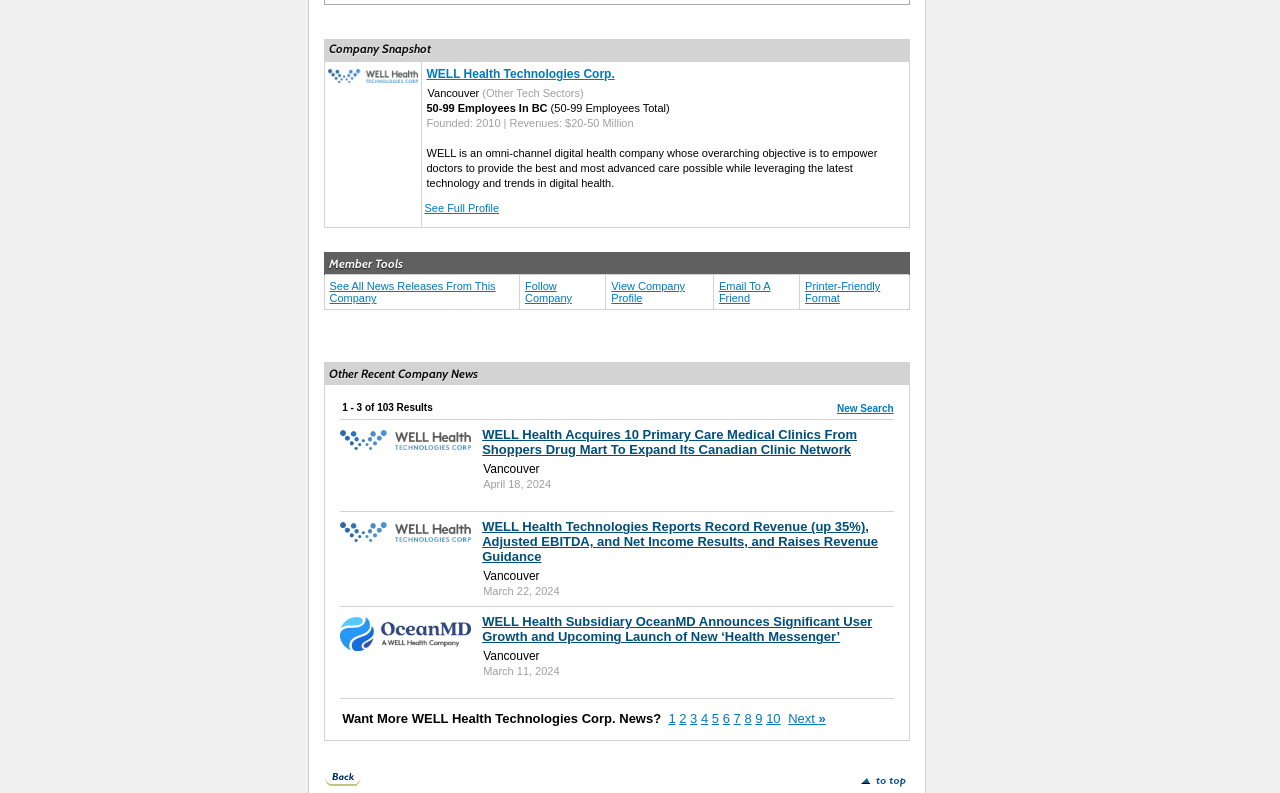Identify the bounding box coordinates for the element you need to click to achieve the following task: "Read WELL Health Acquires 10 Primary Care Medical Clinics From Shoppers Drug Mart To Expand Its Canadian Clinic Network". Provide the bounding box coordinates as four float numbers between 0 and 1, in the form [left, top, right, bottom].

[0.377, 0.539, 0.67, 0.577]